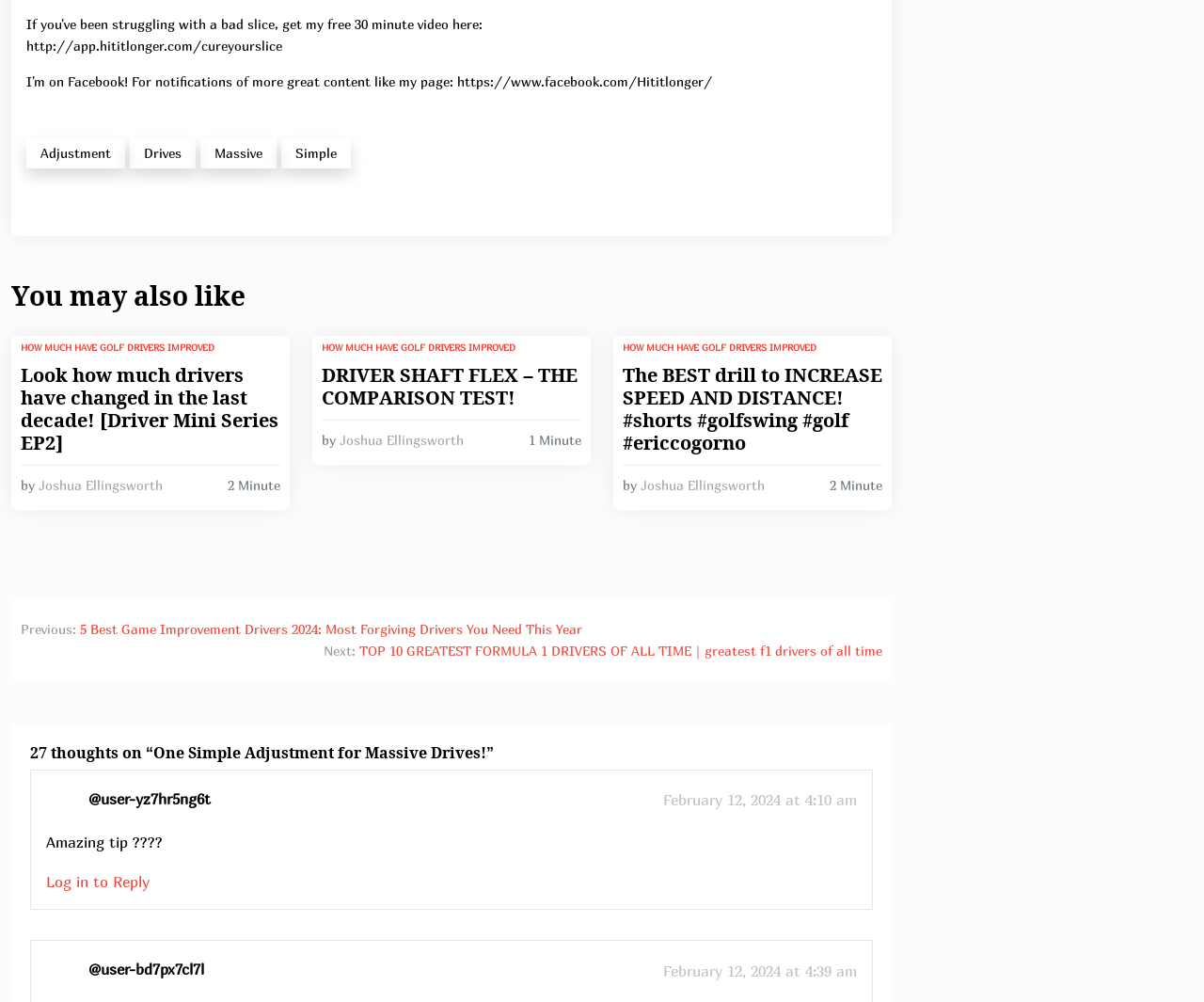Given the element description, predict the bounding box coordinates in the format (top-left x, top-left y, bottom-right x, bottom-right y). Make sure all values are between 0 and 1. Here is the element description: Massive

[0.166, 0.138, 0.23, 0.168]